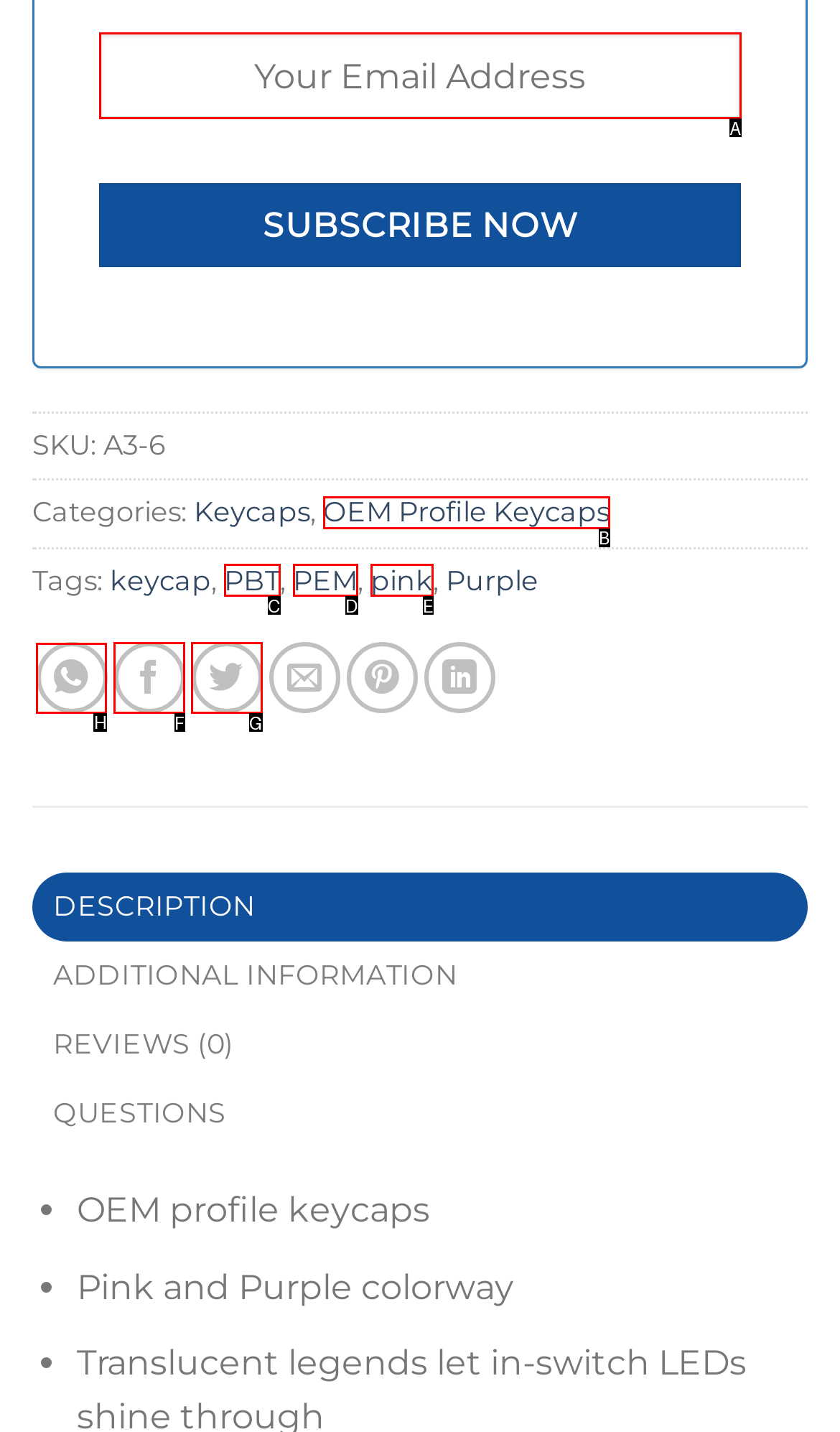Which letter corresponds to the correct option to complete the task: Share on WhatsApp?
Answer with the letter of the chosen UI element.

H